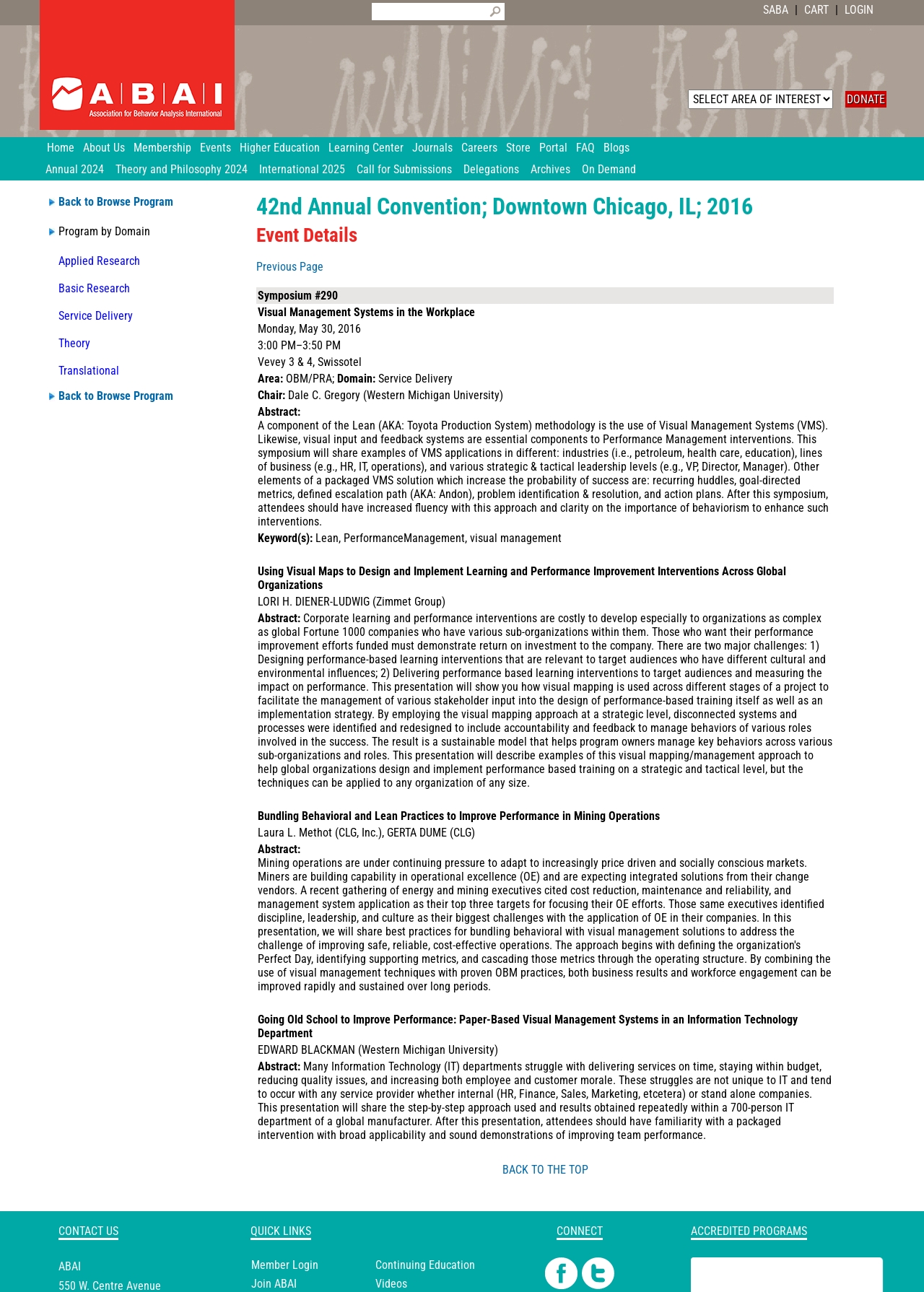What is the theme of the presentation 'Using Visual Maps to Design and Implement Learning and Performance Improvement Interventions Across Global Organizations'?
Provide an in-depth and detailed answer to the question.

The theme of the presentation can be inferred from the abstract, which discusses the use of visual maps to design and implement learning and performance improvement interventions across global organizations.